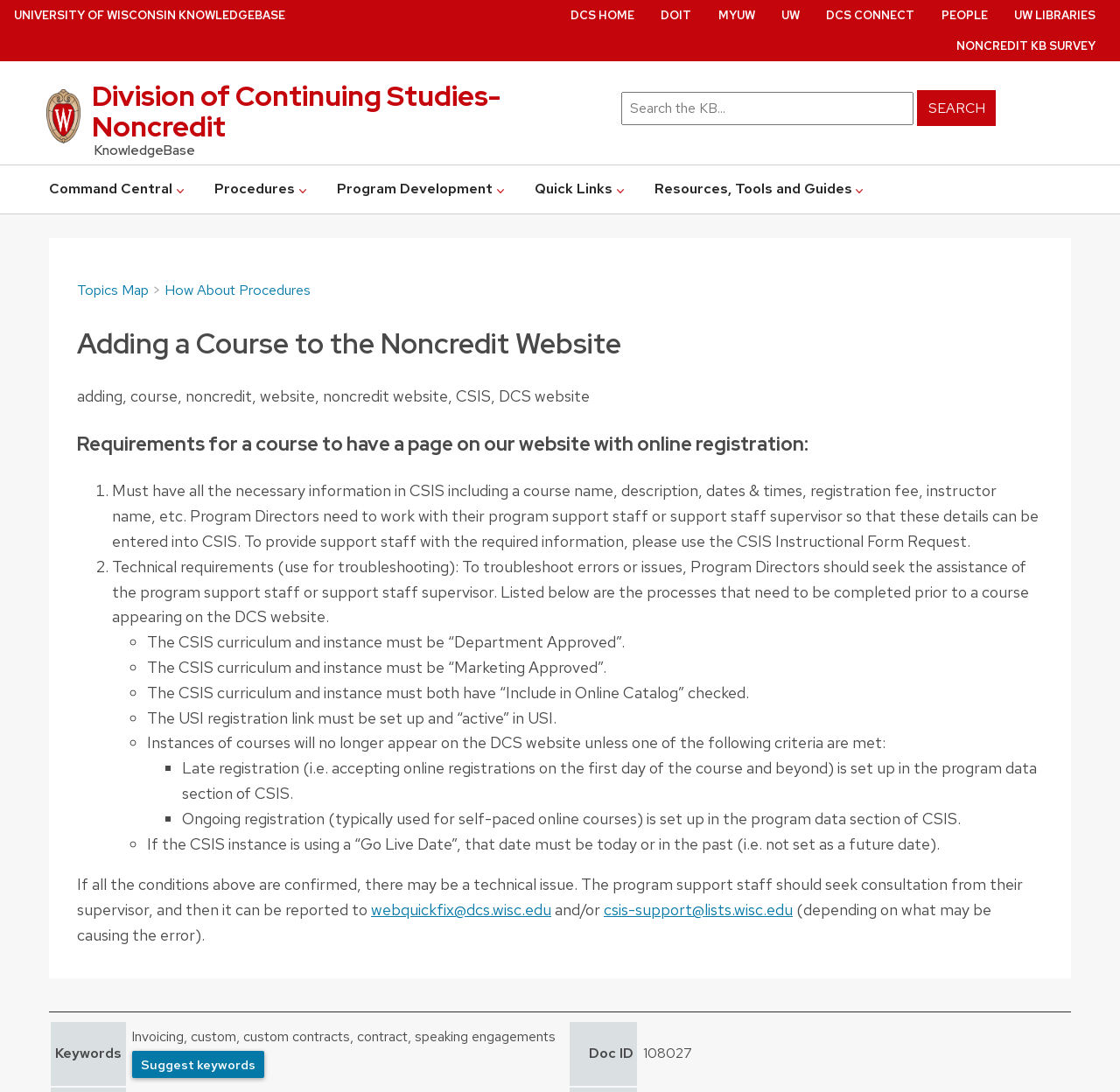Please give a succinct answer to the question in one word or phrase:
What is the function of the 'SEARCH' button?

To search for a term